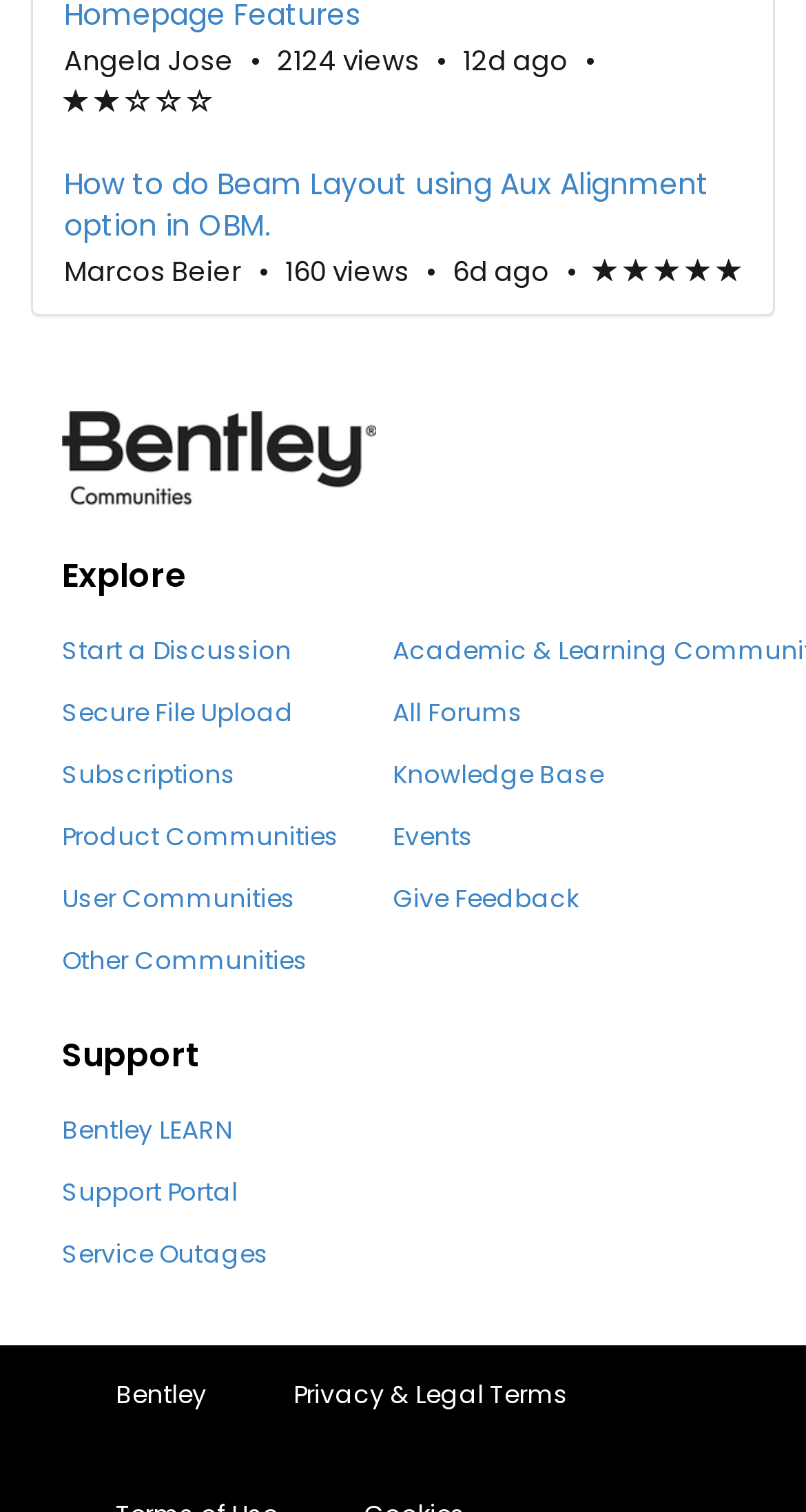Please specify the bounding box coordinates of the clickable section necessary to execute the following command: "Visit Bentley LEARN".

[0.077, 0.735, 0.287, 0.759]